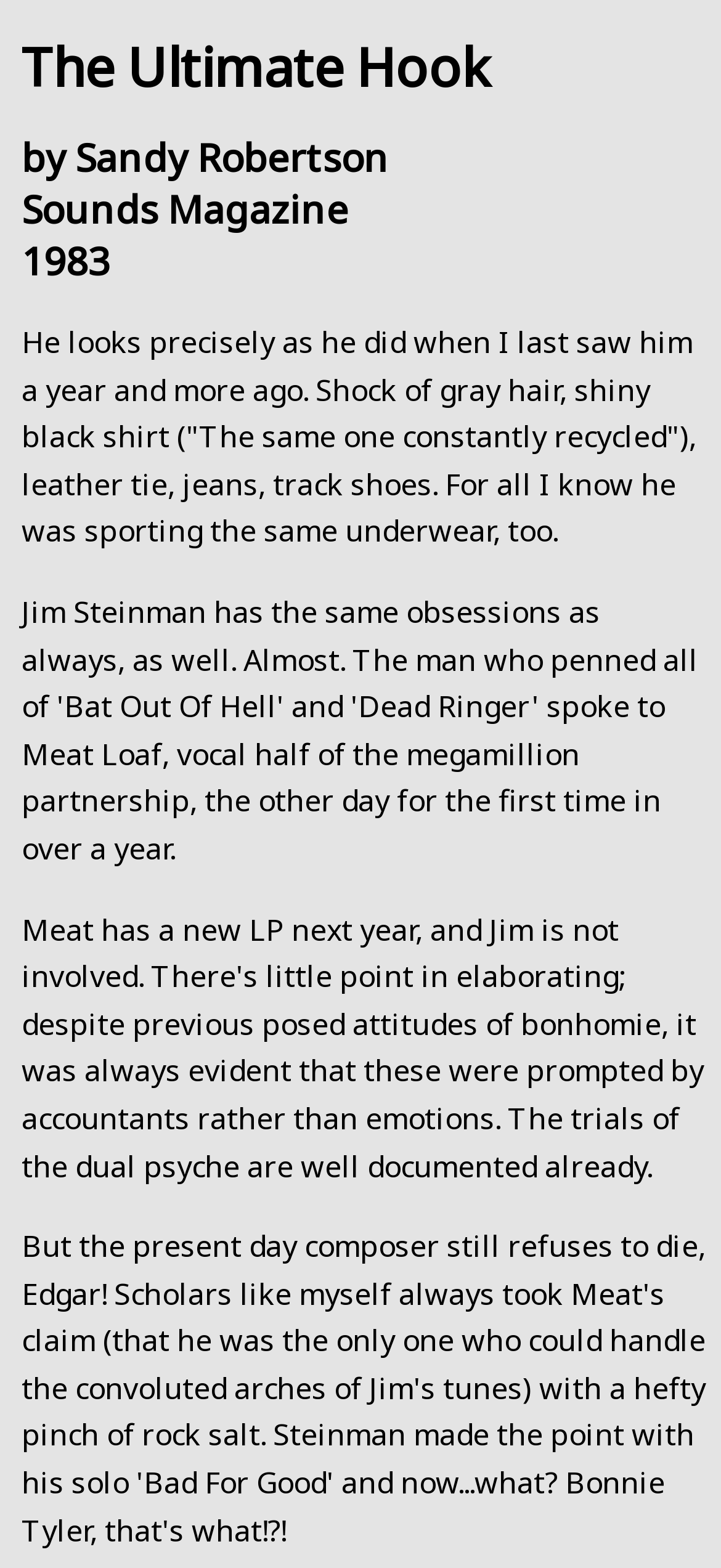Identify the main heading of the webpage and provide its text content.

The Ultimate Hook